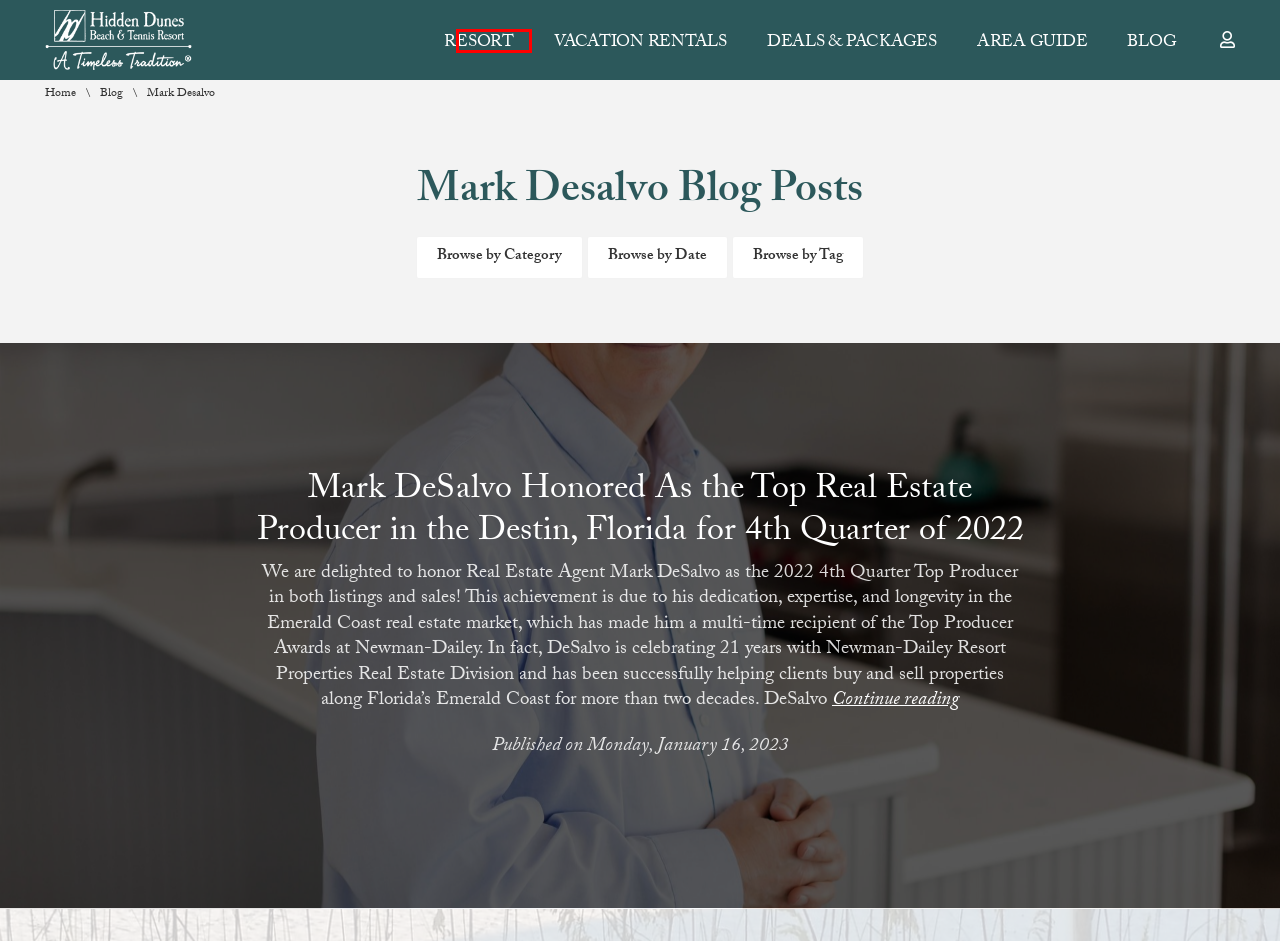You are given a screenshot of a webpage with a red rectangle bounding box around an element. Choose the best webpage description that matches the page after clicking the element in the bounding box. Here are the candidates:
A. Newman-Dailey awards their Top Producers for Third Quarter 2014
B. 2014 Festival of the Arts is Next Weekend!
C. 2014 November Food & Wine Festivals
D. Hidden Dunes Destin Resort
E. Newman-Dailey Guest Login
F. Hidden Dunes Blog
G. Seaside Halloween
H. Destin Real Estate by Newman-Dailey

F